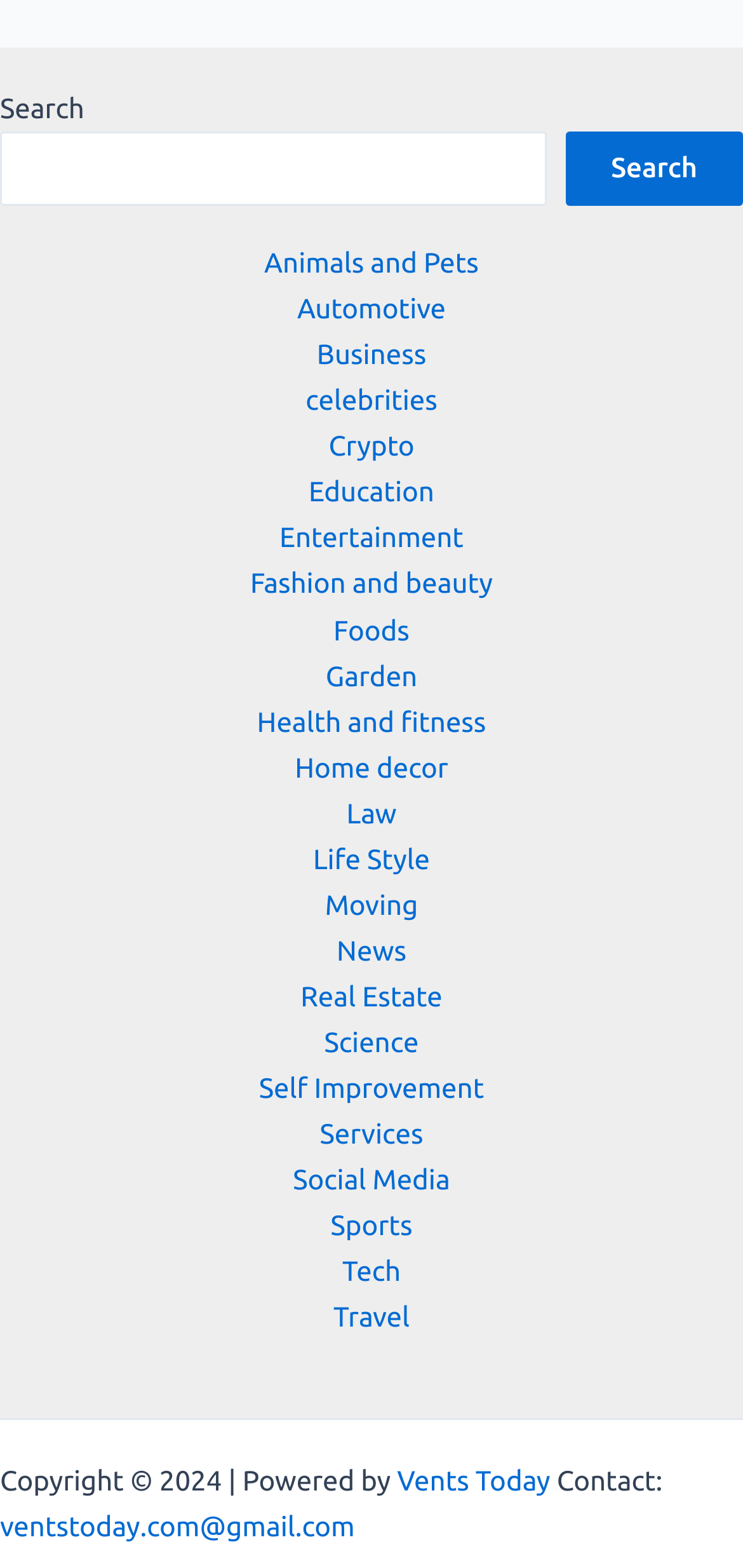Given the content of the image, can you provide a detailed answer to the question?
What is the purpose of the search box?

The search box is located at the top of the webpage, and it has a button with the text 'Search'. This suggests that the purpose of the search box is to allow users to search for specific content on the webpage.